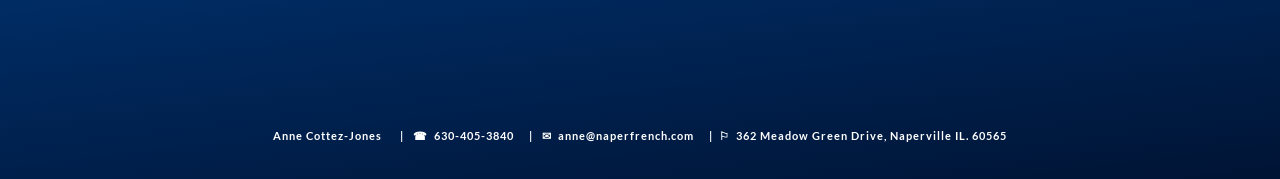Please provide a comprehensive answer to the question based on the screenshot: What is the email address?

The email address is obtained from the link element with the text 'anne@naperfrench.com' which is located next to the email icon.